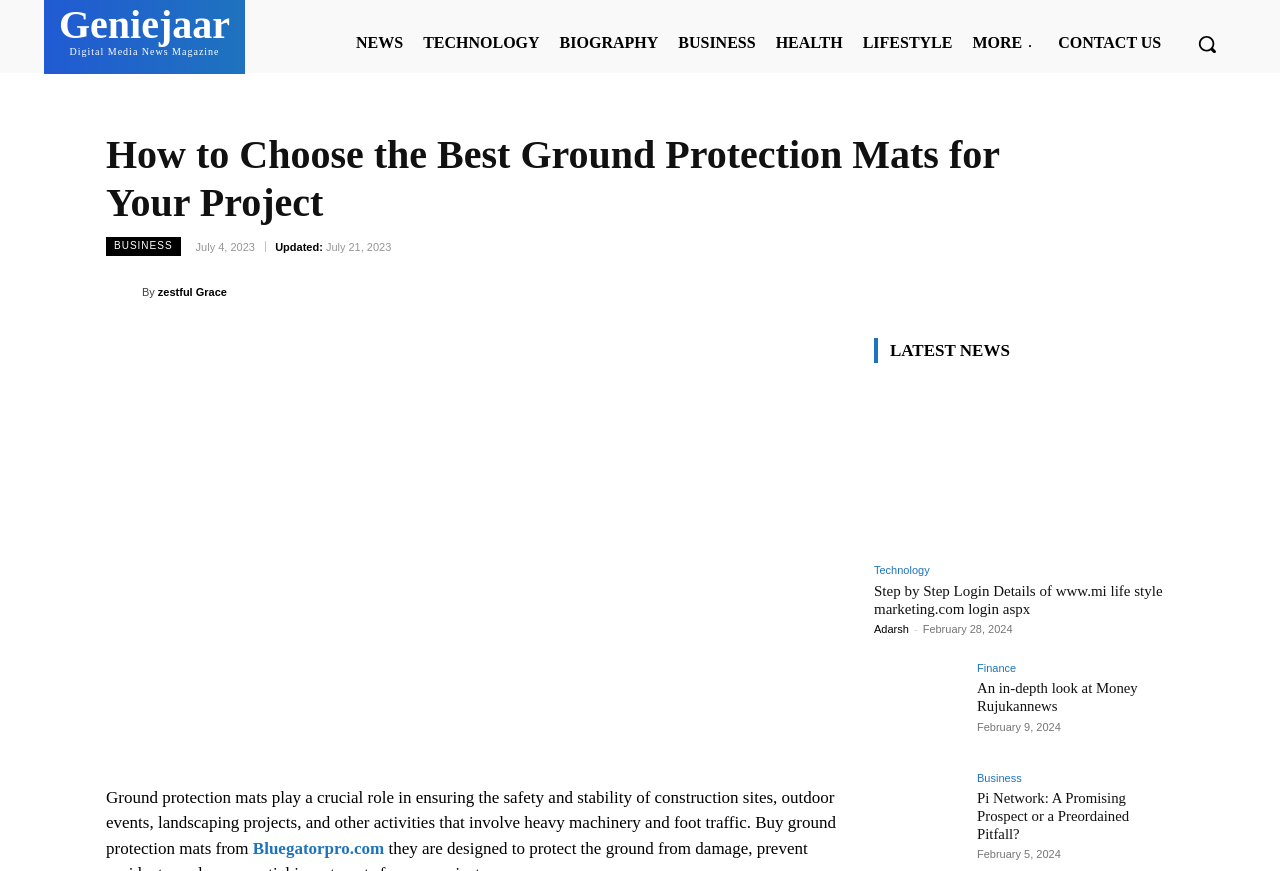Please specify the bounding box coordinates for the clickable region that will help you carry out the instruction: "Share the article on Facebook".

[0.511, 0.311, 0.599, 0.357]